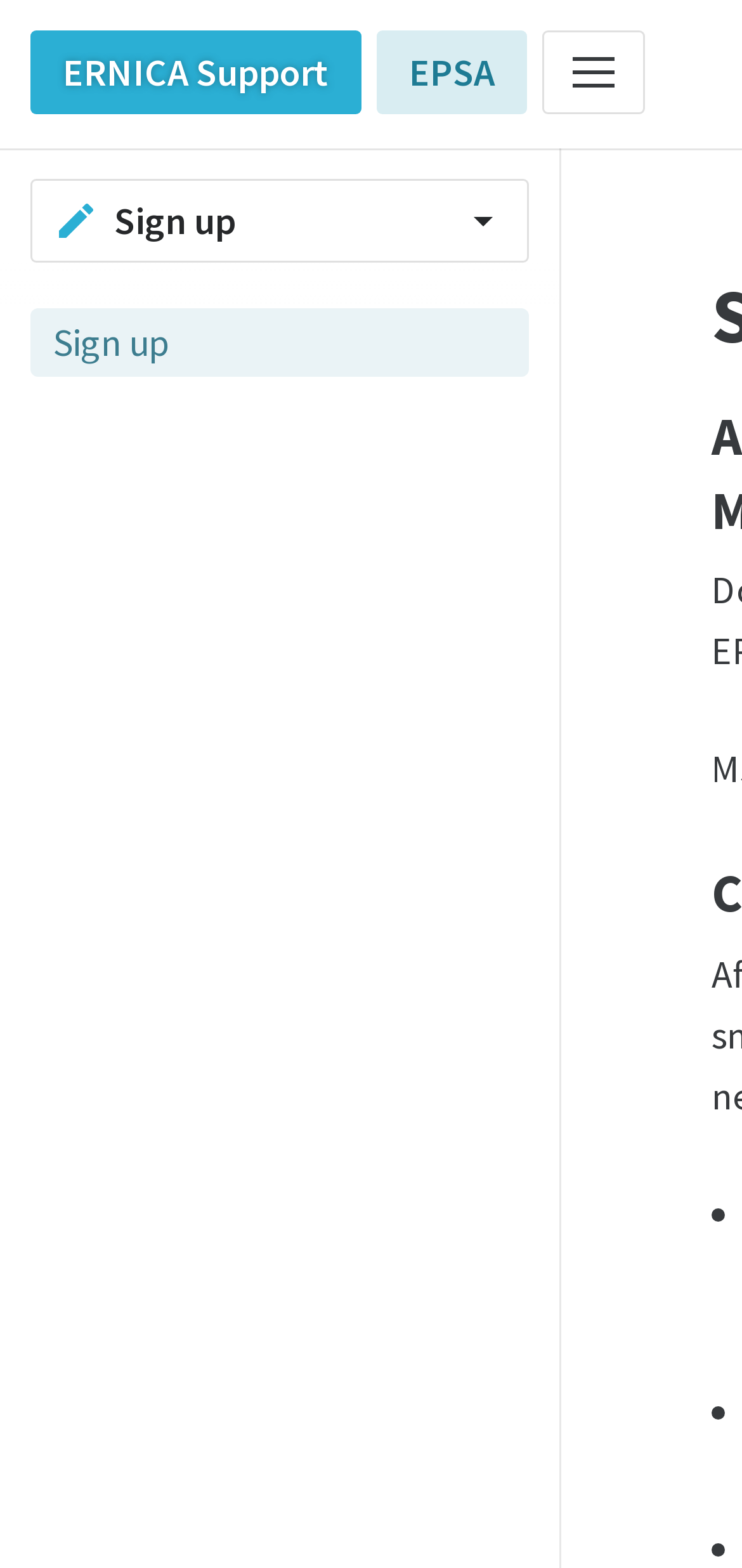Using the provided description ERNICA Support, find the bounding box coordinates for the UI element. Provide the coordinates in (top-left x, top-left y, bottom-right x, bottom-right y) format, ensuring all values are between 0 and 1.

[0.041, 0.019, 0.487, 0.073]